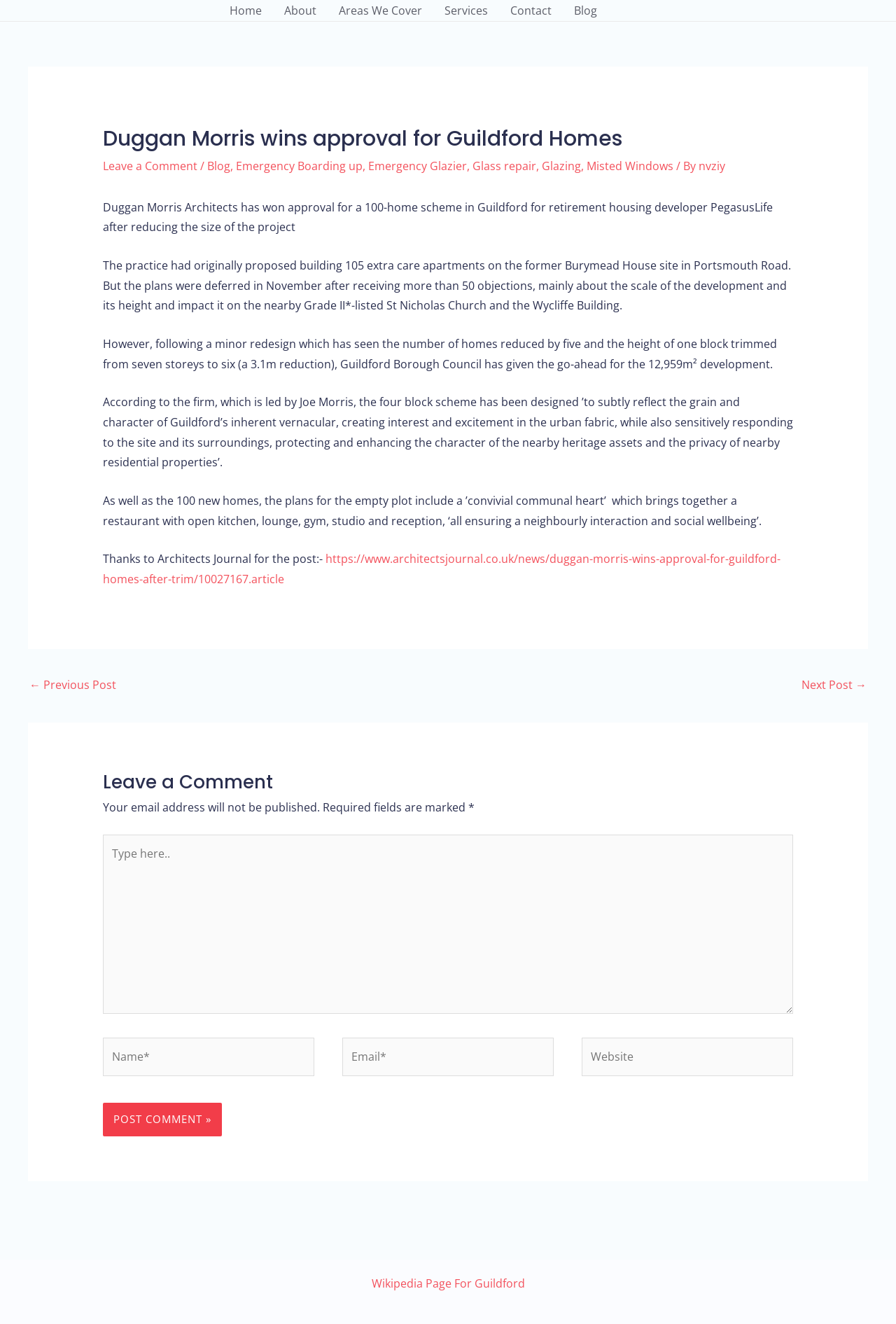How many homes were originally proposed by the architecture firm?
Based on the image, answer the question with a single word or brief phrase.

105